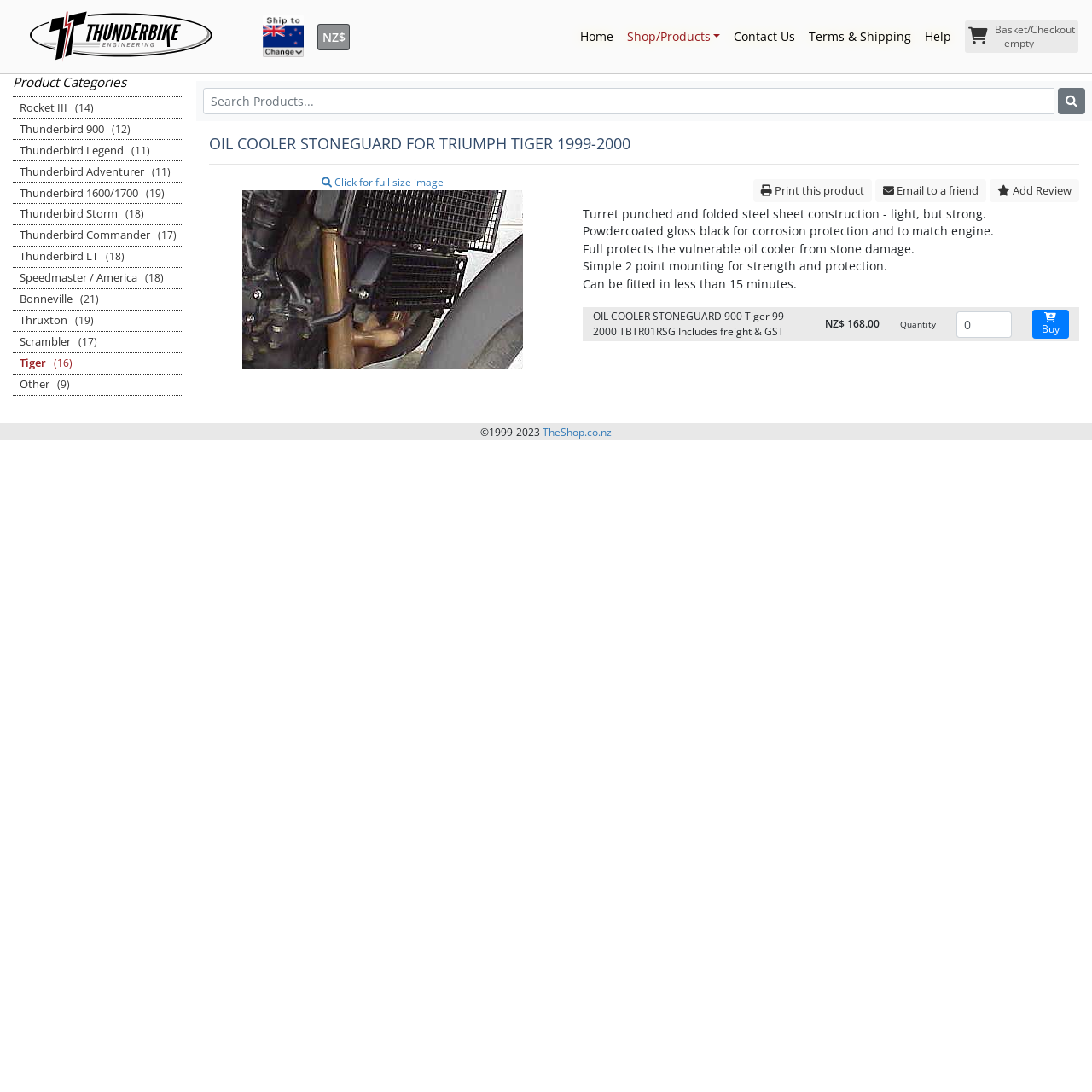Identify and generate the primary title of the webpage.

OIL COOLER STONEGUARD FOR TRIUMPH TIGER 1999-2000